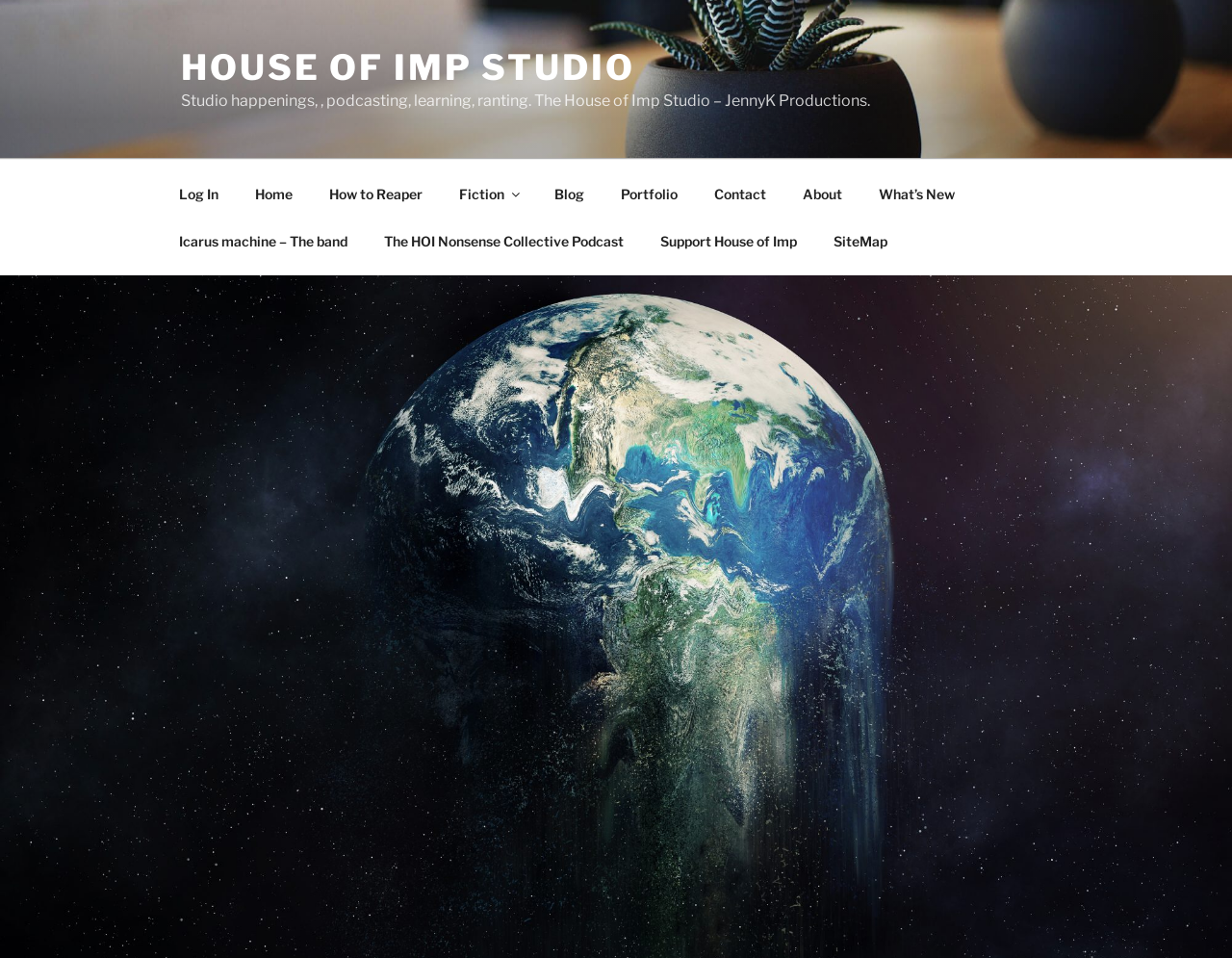Please give a succinct answer to the question in one word or phrase:
Is there a link to a podcast on the webpage?

Yes